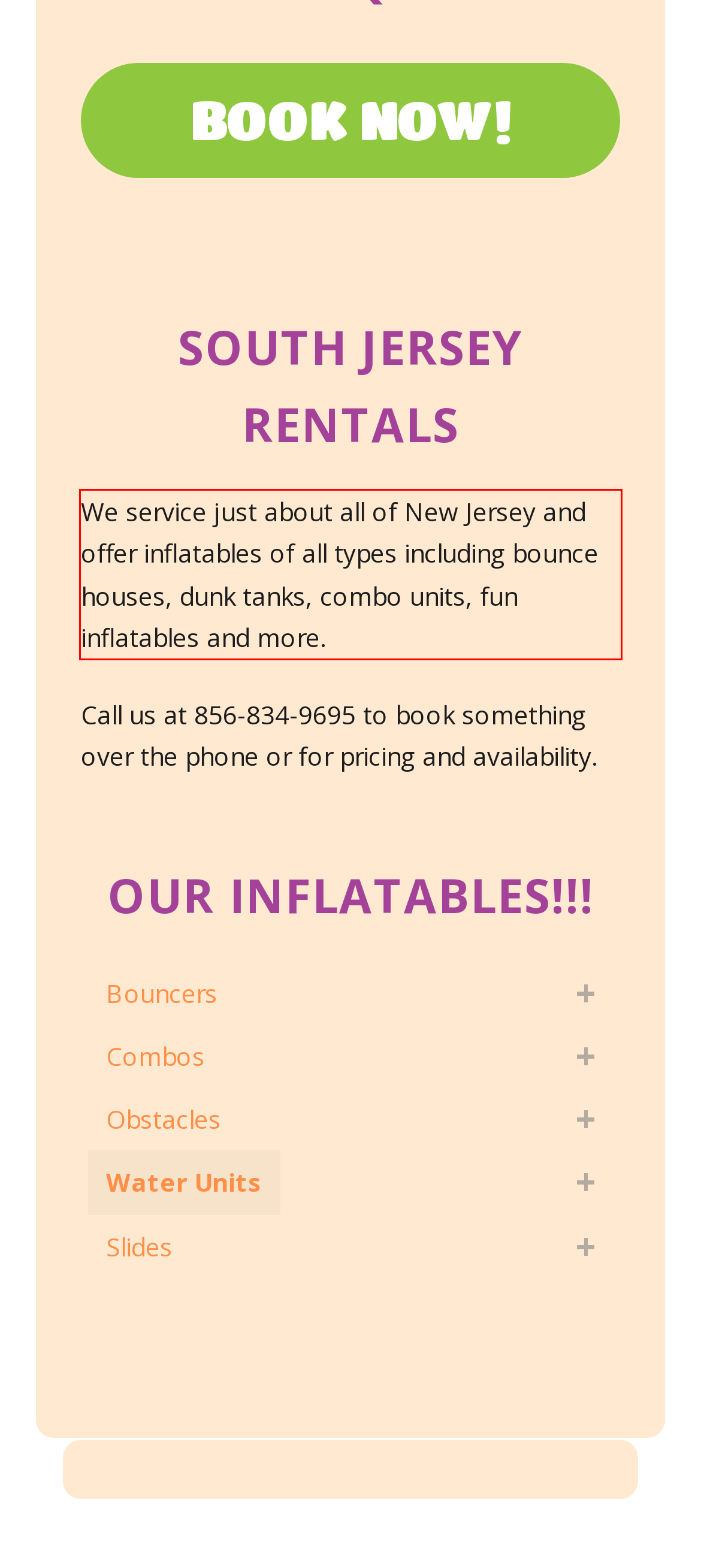Please examine the screenshot of the webpage and read the text present within the red rectangle bounding box.

We service just about all of New Jersey and offer inflatables of all types including bounce houses, dunk tanks, combo units, fun inflatables and more.